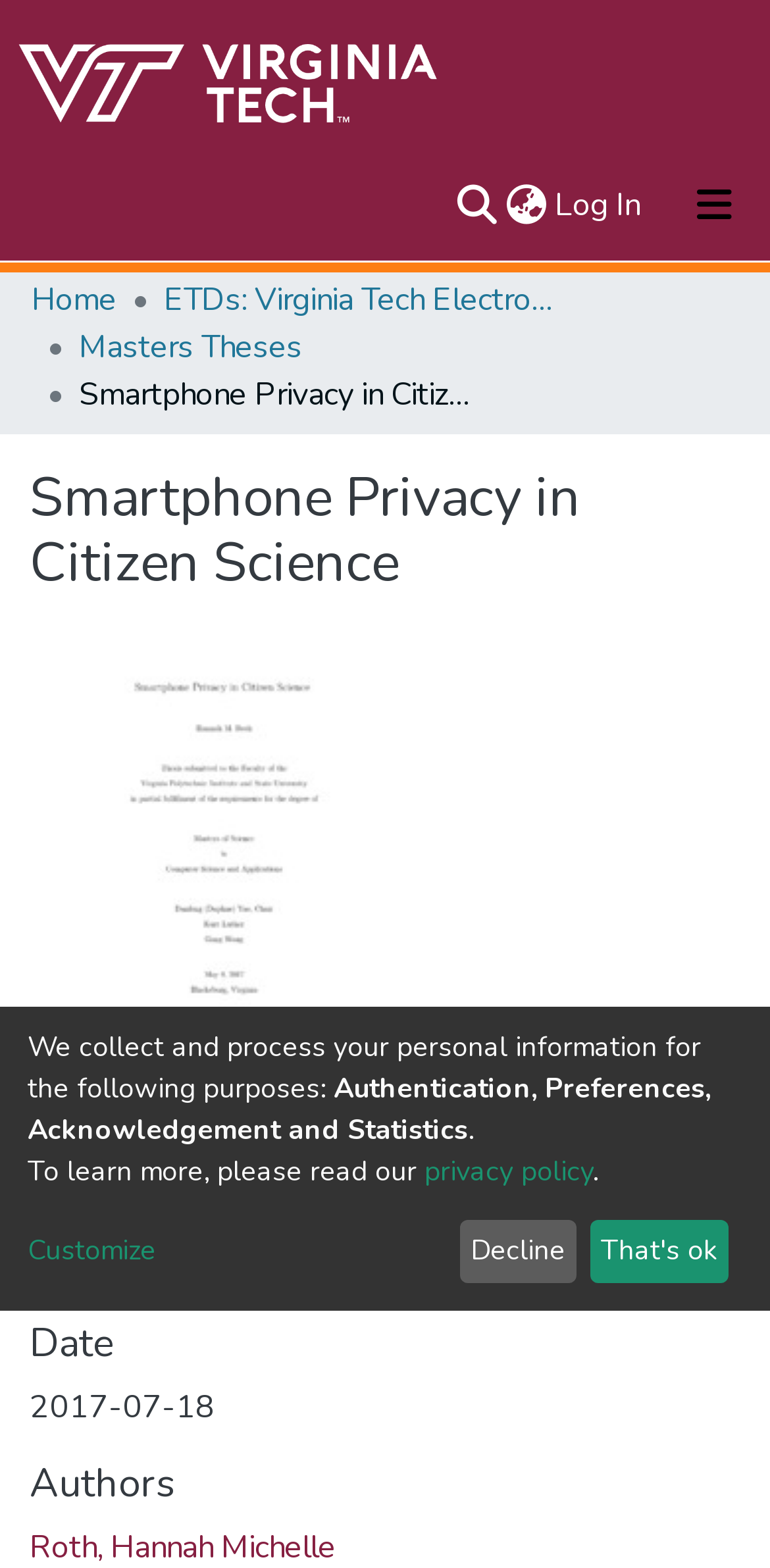Identify the bounding box coordinates for the element that needs to be clicked to fulfill this instruction: "Download Roth_HM_T_2017.pdf". Provide the coordinates in the format of four float numbers between 0 and 1: [left, top, right, bottom].

[0.038, 0.764, 0.636, 0.792]